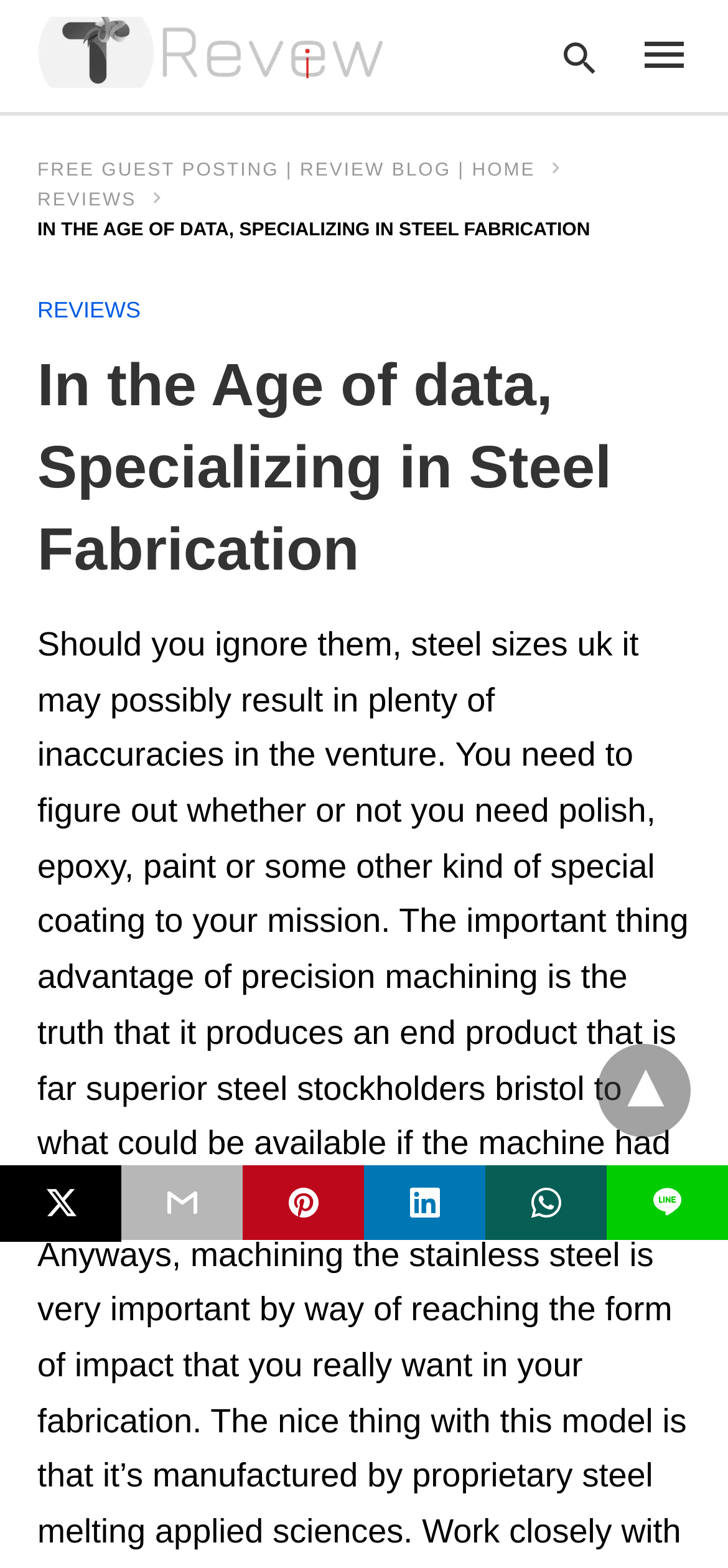Given the element description, predict the bounding box coordinates in the format (top-left x, top-left y, bottom-right x, bottom-right y). Make sure all values are between 0 and 1. Here is the element description: name="emailAddress" placeholder="Email Address"

None